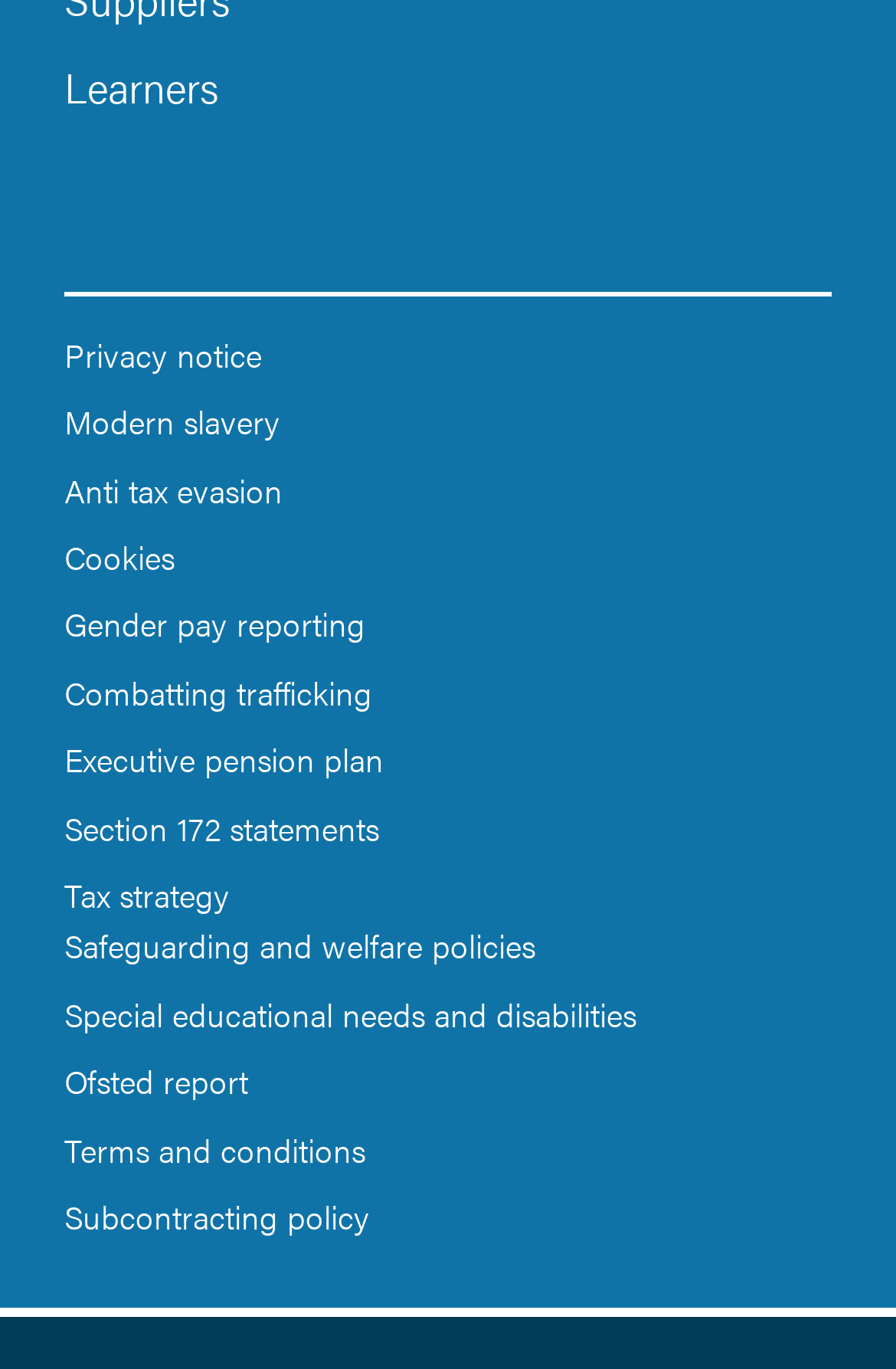Provide a brief response to the question below using a single word or phrase: 
What is the topic of the 10th link?

Safeguarding and welfare policies